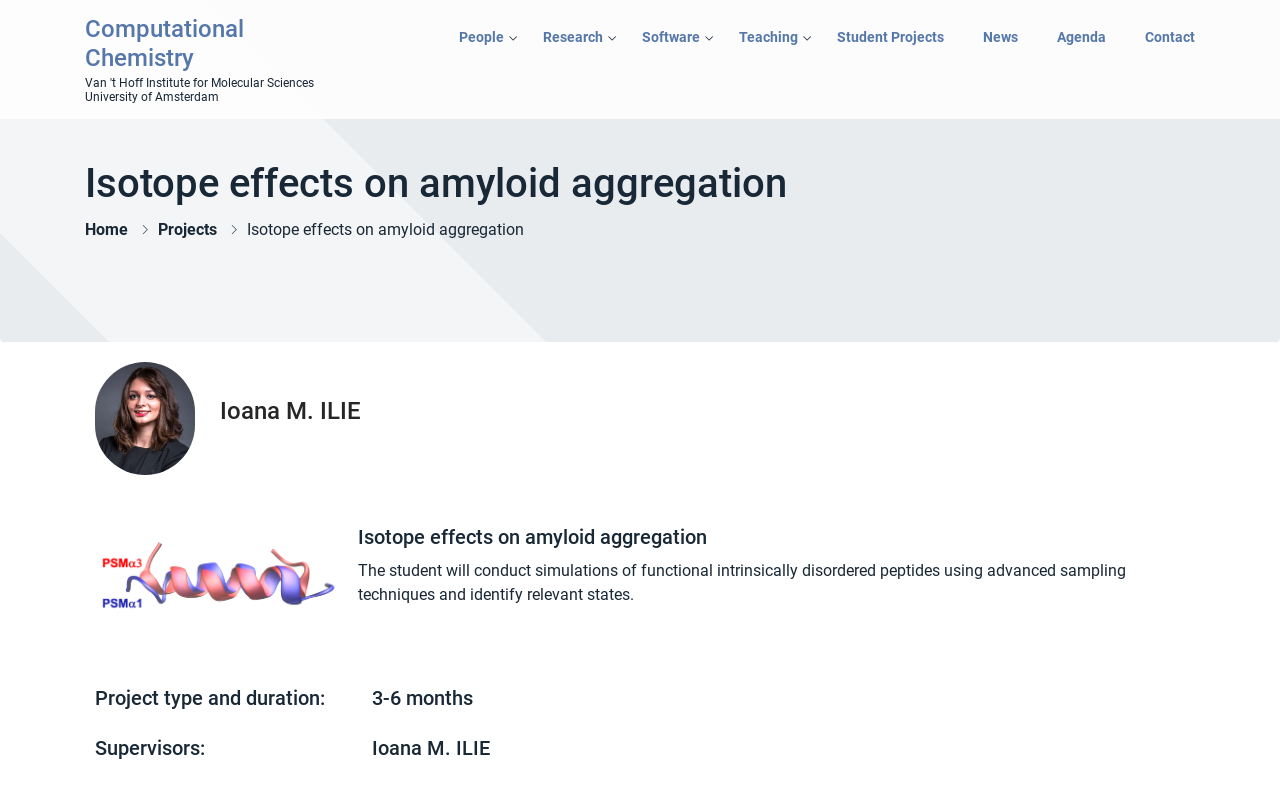What is the topic of the project?
Relying on the image, give a concise answer in one word or a brief phrase.

Isotope effects on amyloid aggregation